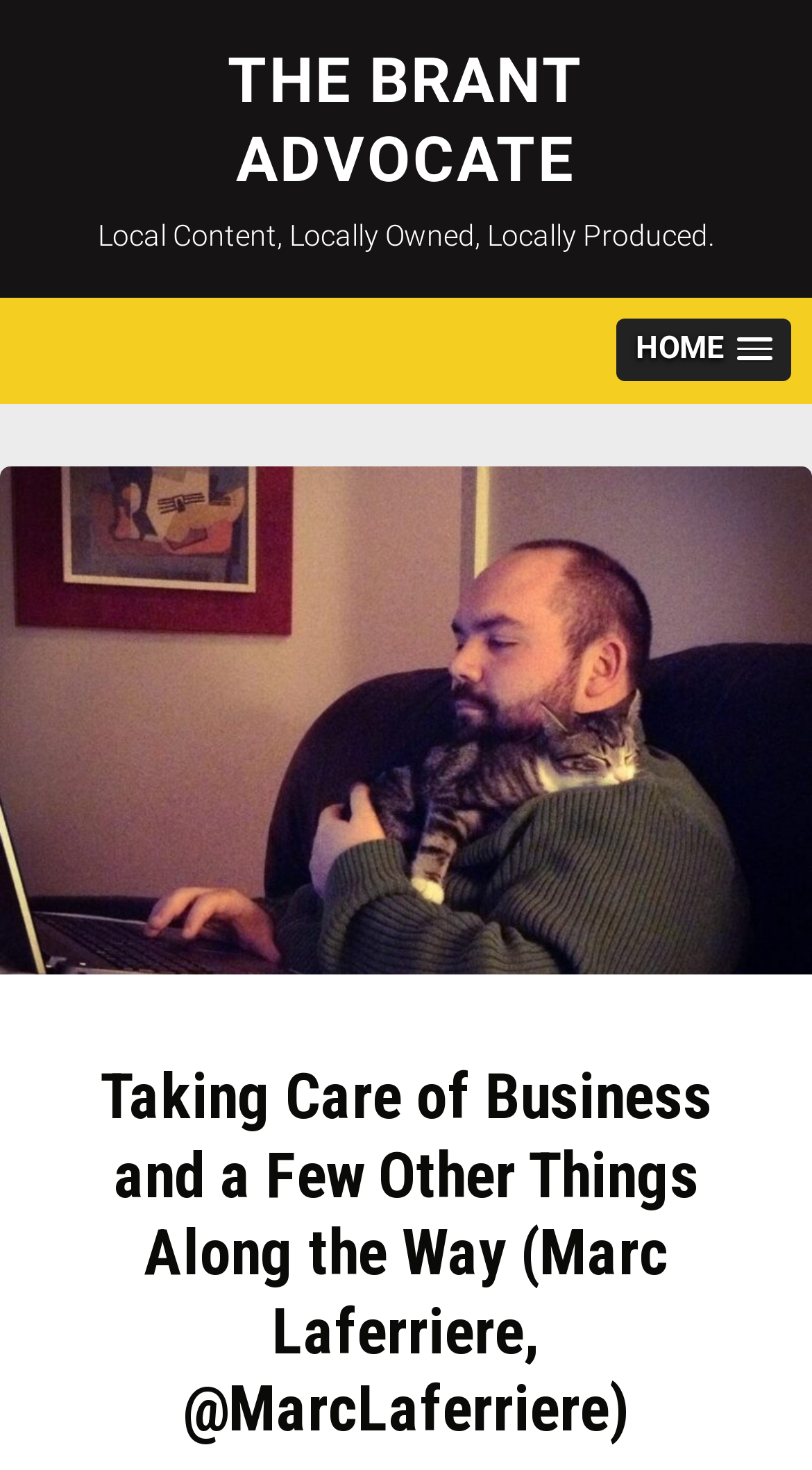Locate the bounding box of the UI element described by: "HOME" in the given webpage screenshot.

[0.758, 0.216, 0.974, 0.26]